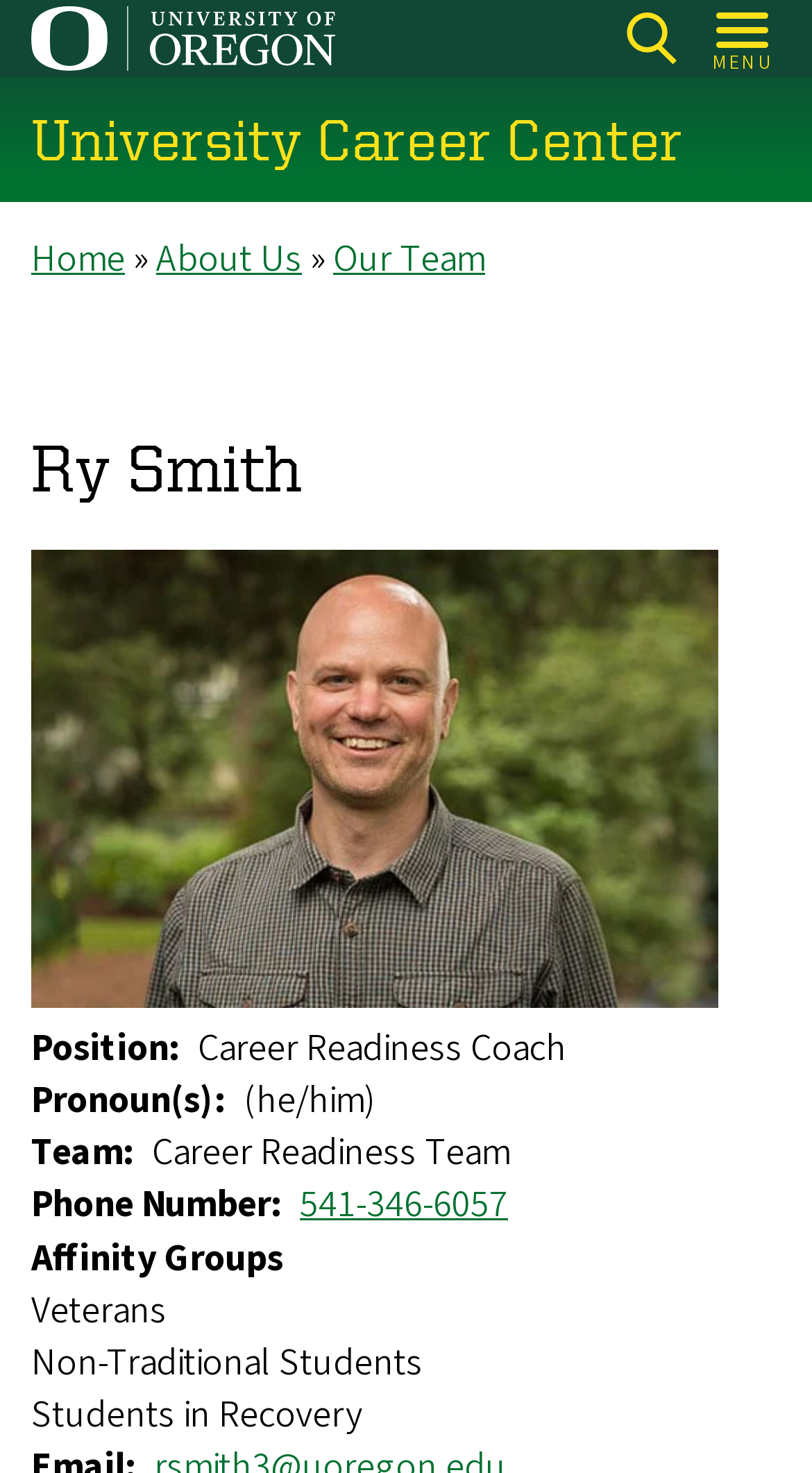Determine the bounding box coordinates of the section to be clicked to follow the instruction: "go to the Our Team page". The coordinates should be given as four float numbers between 0 and 1, formatted as [left, top, right, bottom].

[0.41, 0.159, 0.597, 0.194]